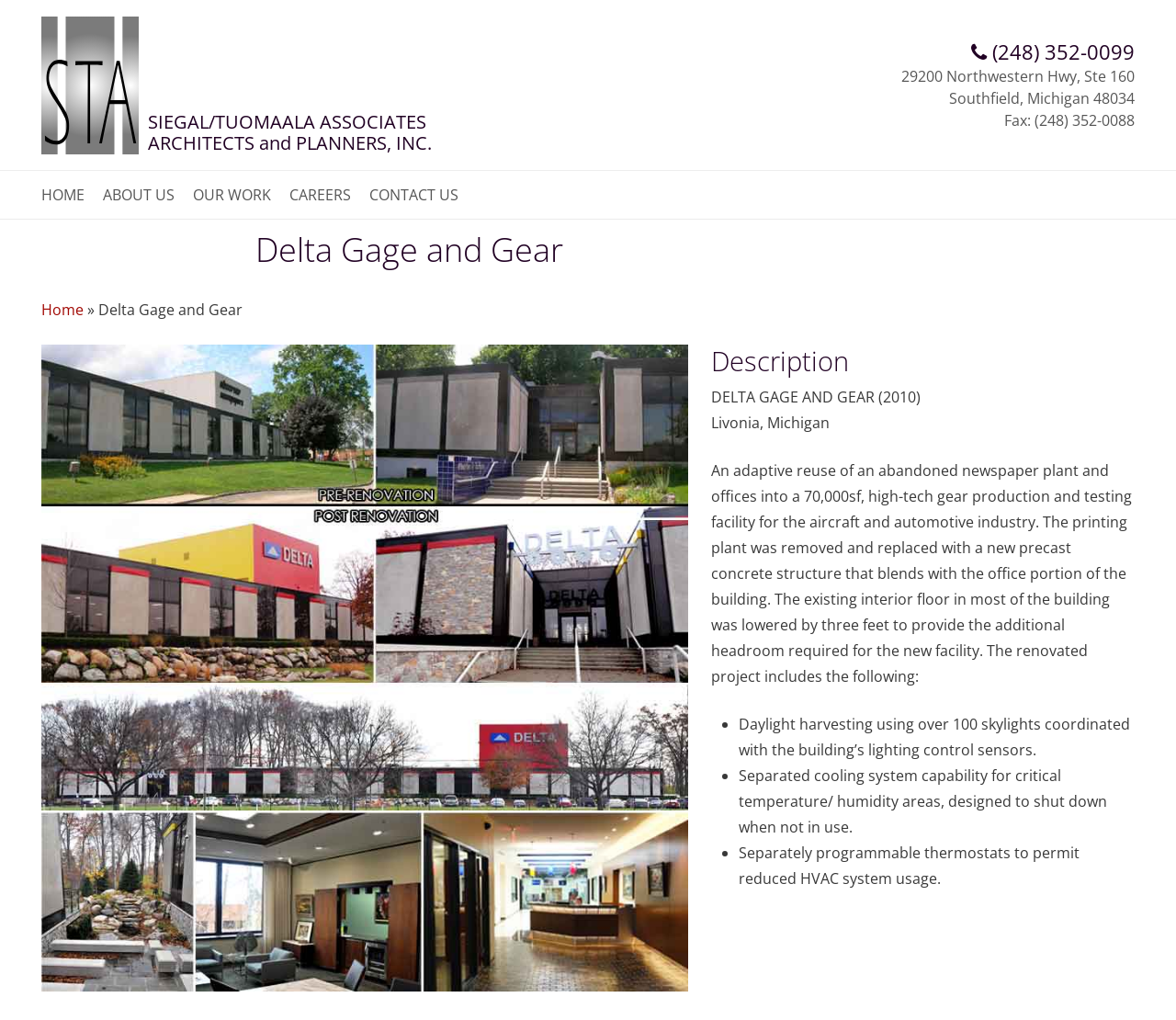What is the purpose of the renovated project?
From the details in the image, answer the question comprehensively.

I found the purpose of the renovated project by reading the static text element with the bounding box coordinates [0.604, 0.451, 0.962, 0.673]. This element contains a description of the project, which mentions that it is an adaptive reuse of an abandoned newspaper plant and offices into a high-tech gear production and testing facility.